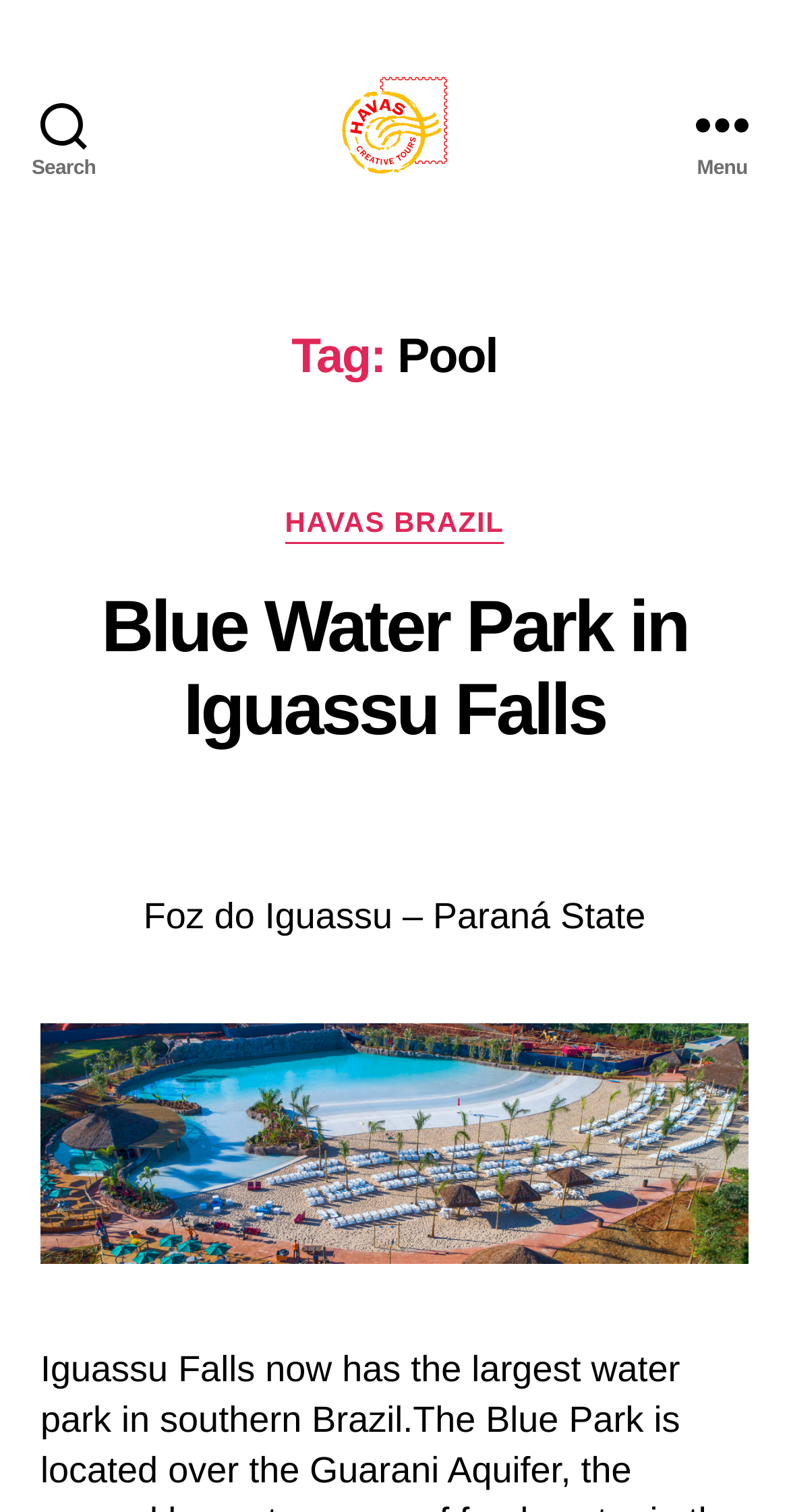Utilize the information from the image to answer the question in detail:
What is the category of the current page?

I found the answer by looking at the heading element with the text 'Tag: Pool' which is located at the top of the page, indicating that the current page is categorized under 'Pool'.